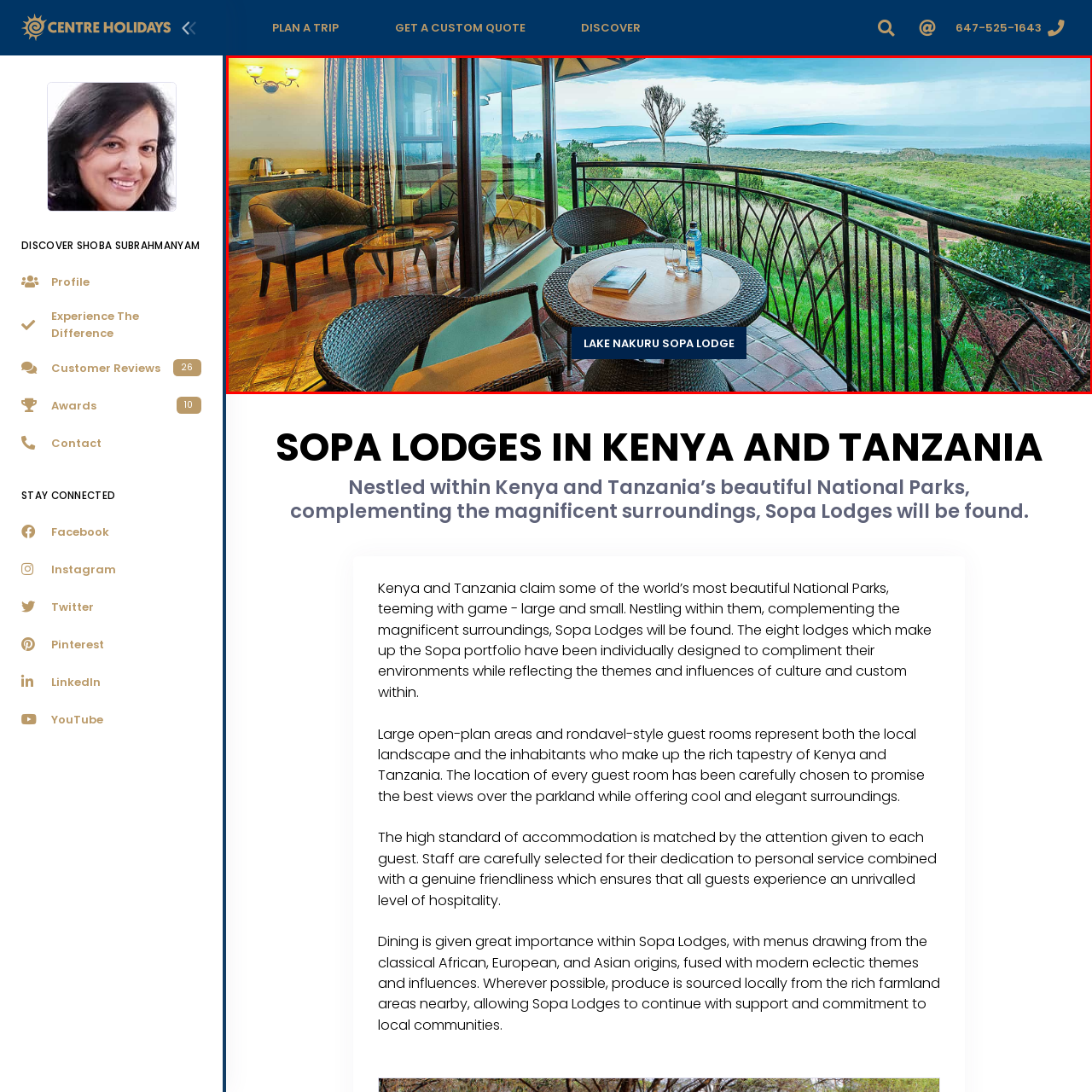Generate a thorough description of the part of the image enclosed by the red boundary.

The image showcases the breathtaking view from a private balcony at the Lake Nakuru Sopa Lodge, a stunning accommodation nestled in the heart of Kenya's renowned landscape. The setting features elegant, comfortable seating arranged on a well-designed balcony that overlooks lush greenery and the sparkling waters of the lake in the distance. 

The atmosphere reflects tranquility and luxury, ideal for relaxation while enjoying the picturesque surroundings. A small table holds refreshing drinks, inviting guests to unwind and take in the serene beauty of nature just outside. The lodge's architecture harmonizes with the environment, emphasizing a connection to the majestic vistas that define this beautiful region of Kenya. 

Affirming its reputation, Lake Nakuru Sopa Lodge promises an unforgettable stay, blending comfort with the wonders of the natural world.